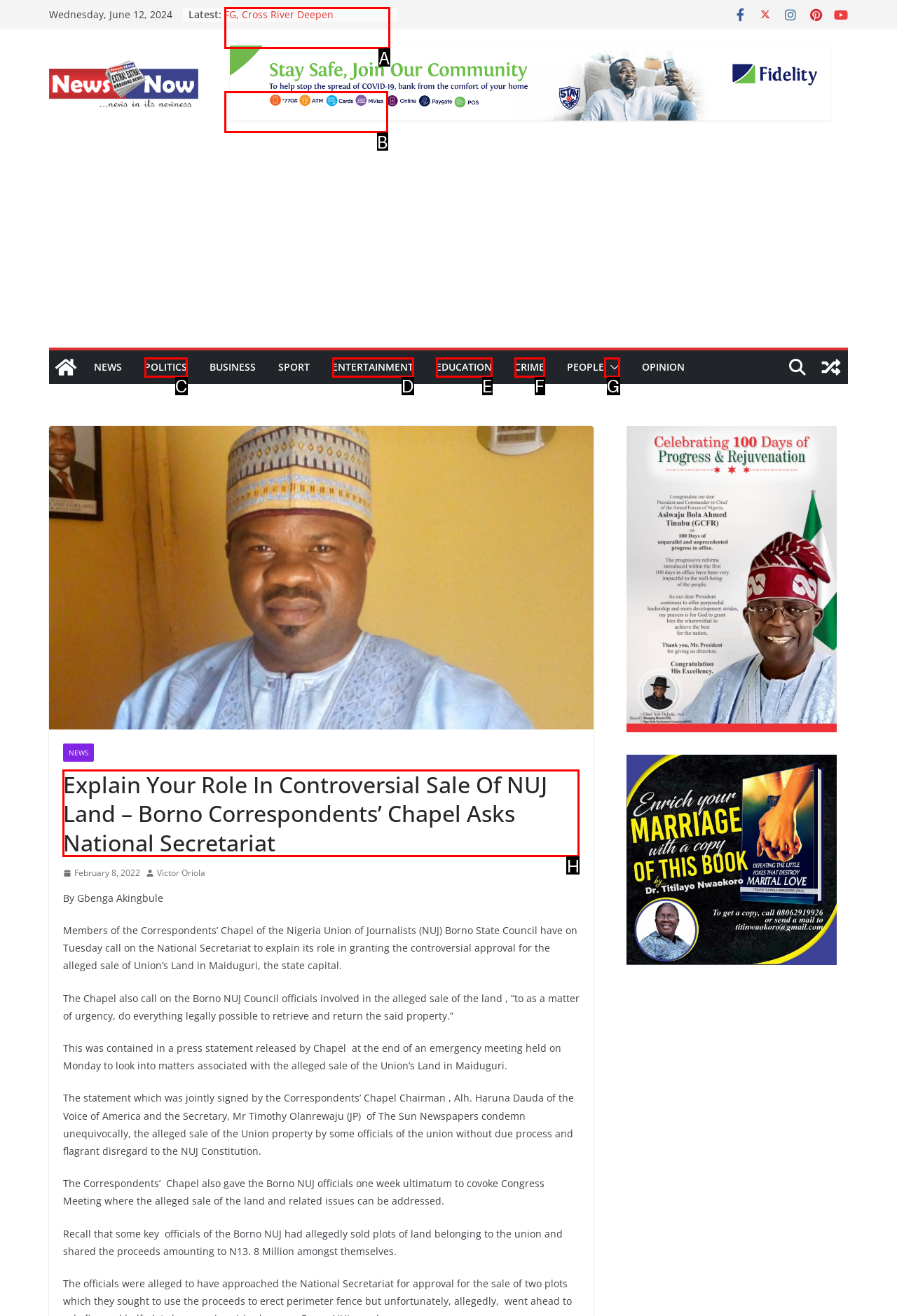Which letter corresponds to the correct option to complete the task: Read the article 'Explain Your Role In Controversial Sale Of NUJ Land – Borno Correspondents’ Chapel Asks National Secretariat'?
Answer with the letter of the chosen UI element.

H